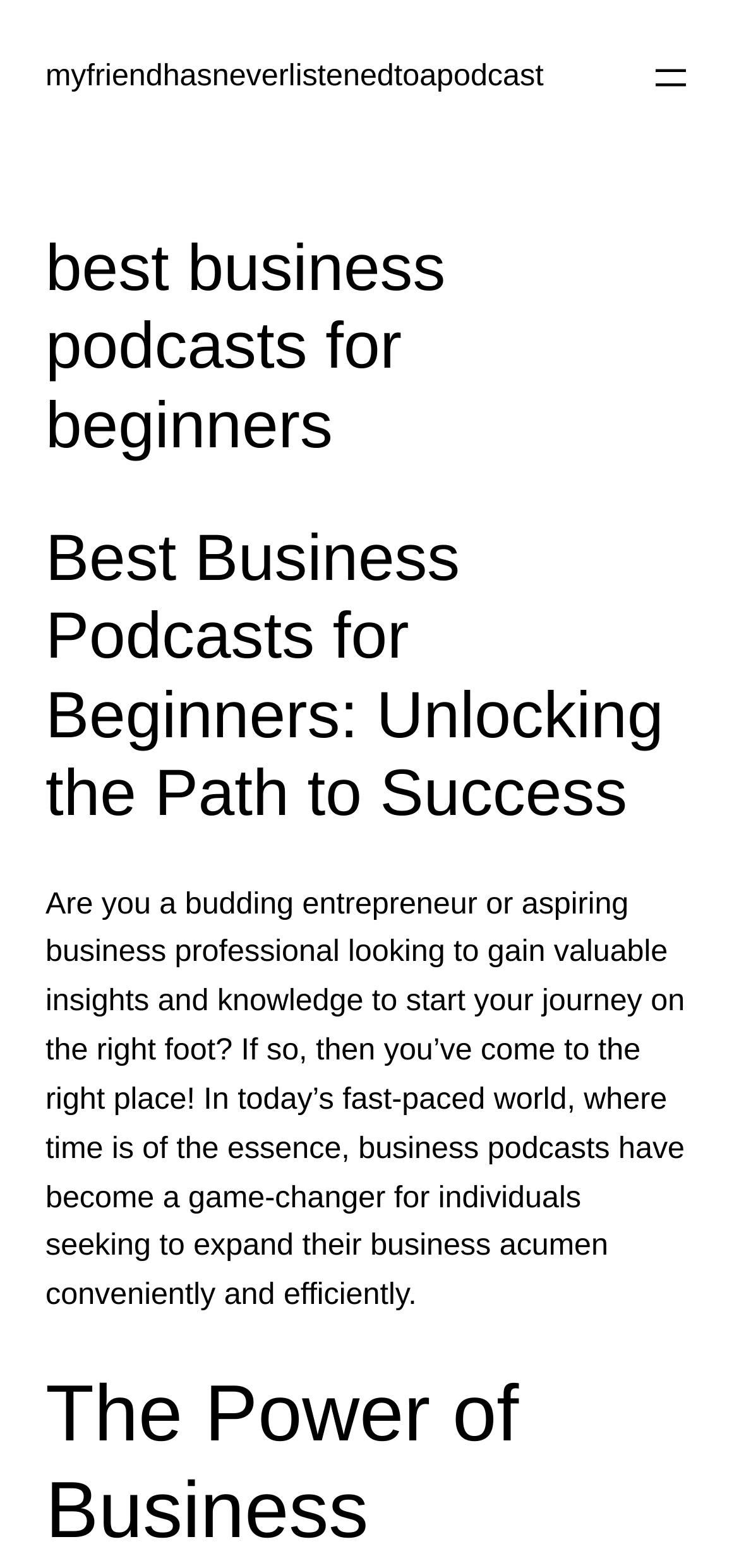Please find the bounding box coordinates (top-left x, top-left y, bottom-right x, bottom-right y) in the screenshot for the UI element described as follows: Our Work

None